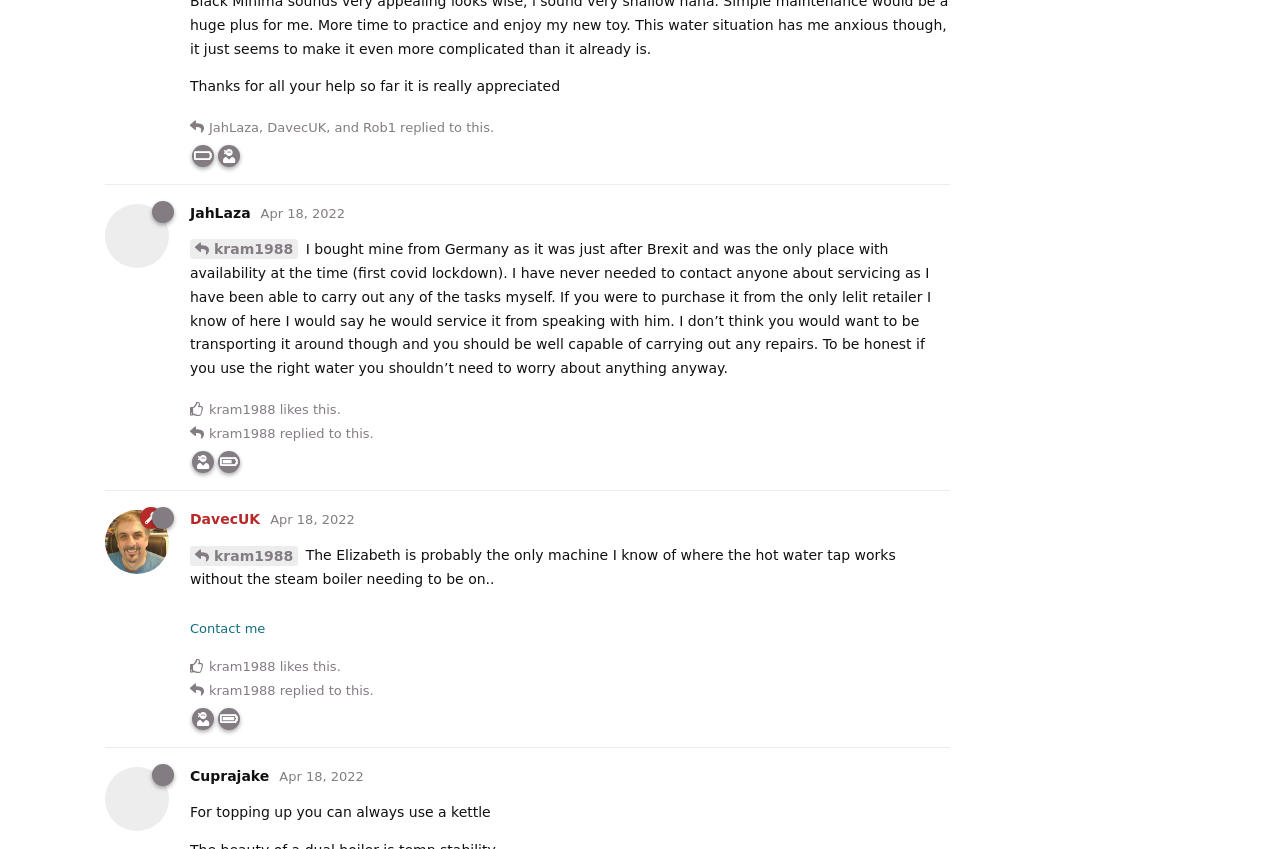Respond with a single word or short phrase to the following question: 
What was kram1988's previous espresso machine?

Delonghi Super Automatic